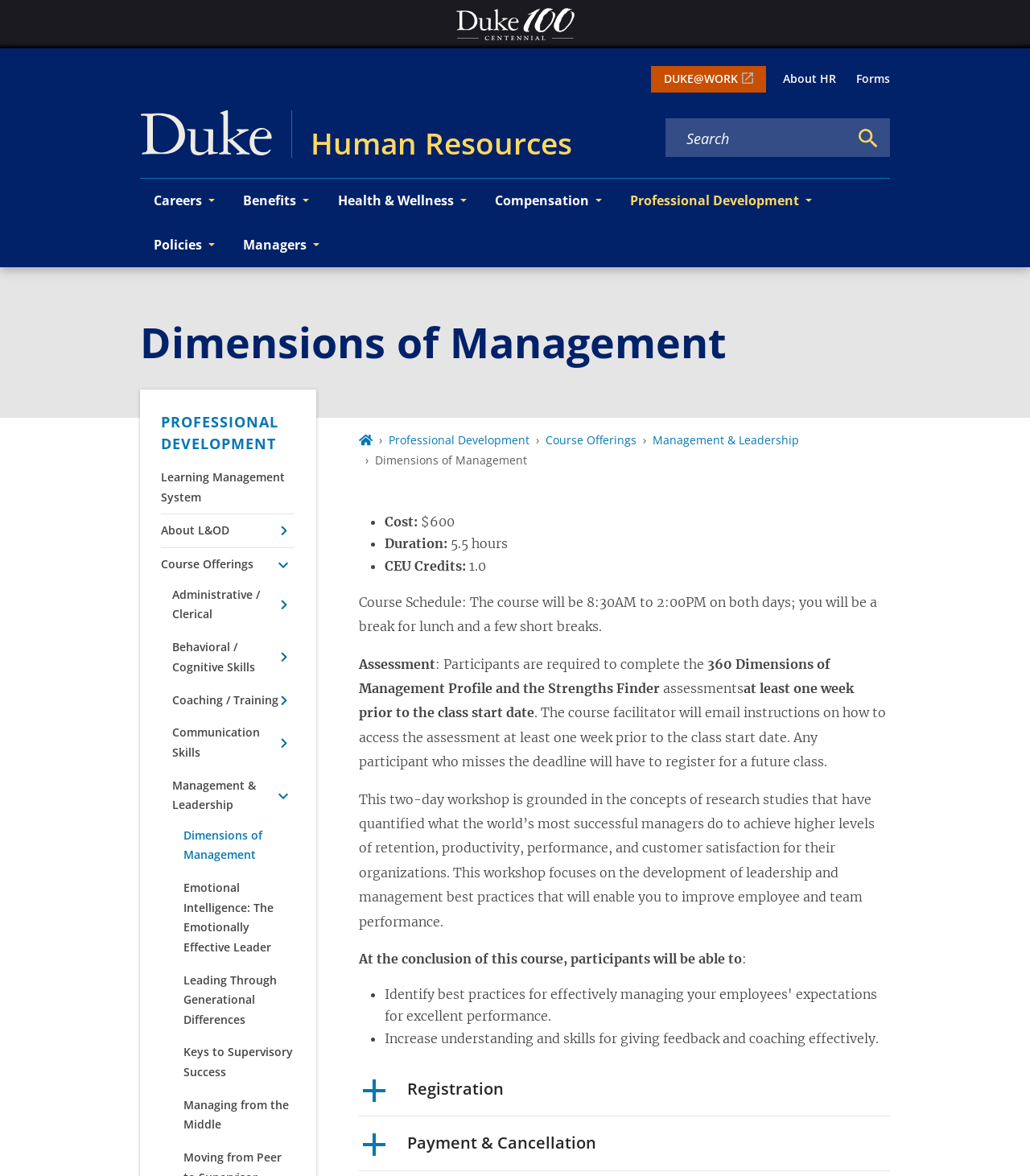What is the cost of the course?
Give a single word or phrase as your answer by examining the image.

$600